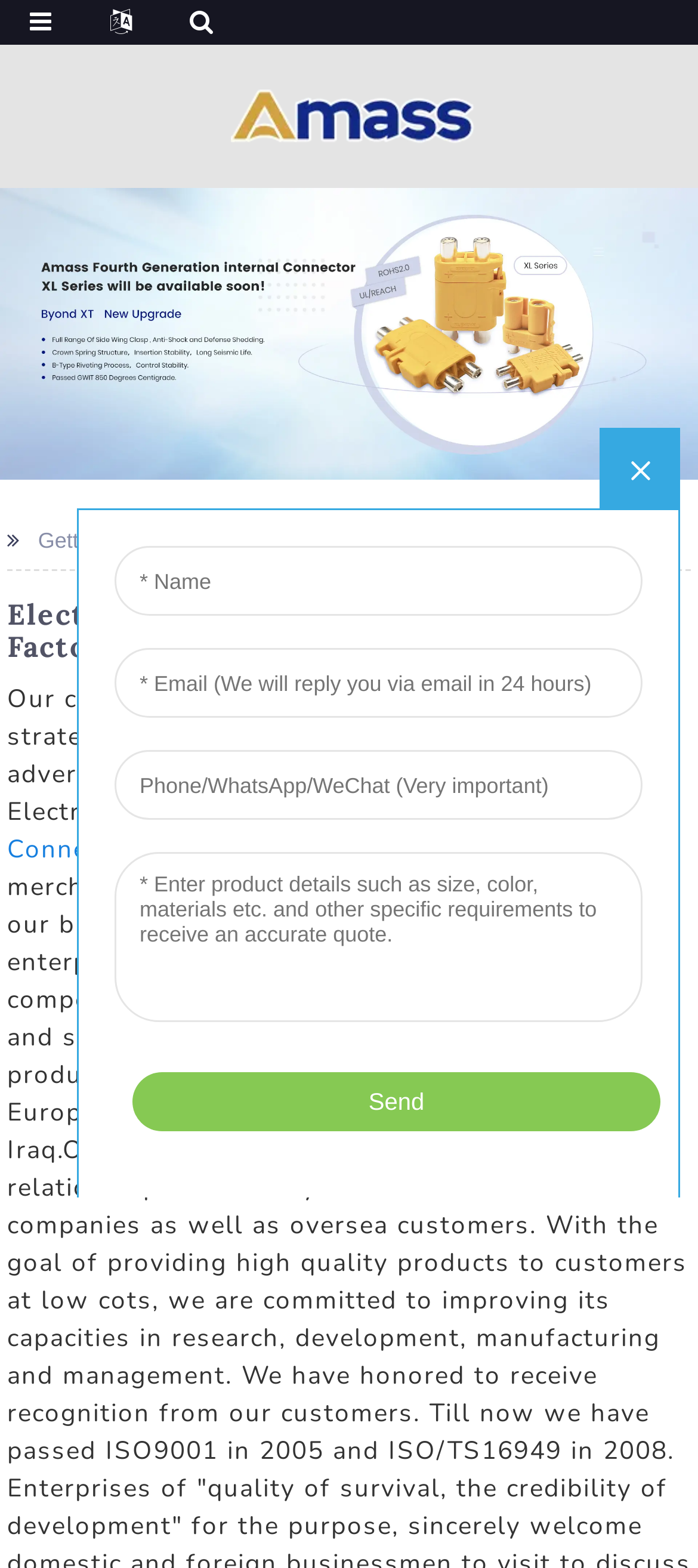Extract the bounding box coordinates for the UI element described by the text: "alt="logo2"". The coordinates should be in the form of [left, top, right, bottom] with values between 0 and 1.

[0.32, 0.064, 0.68, 0.082]